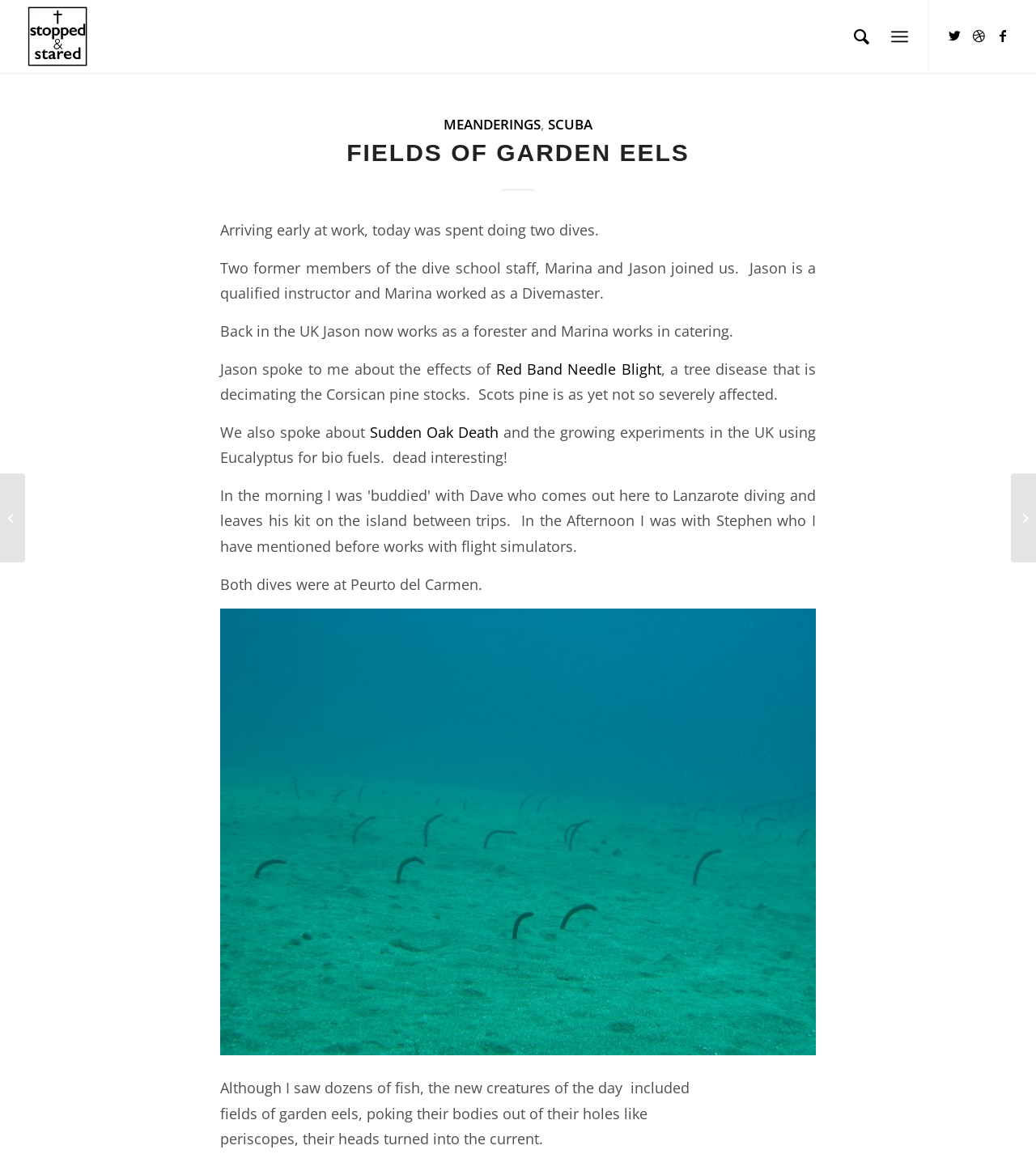Provide a brief response using a word or short phrase to this question:
What is Jason's profession?

Forester